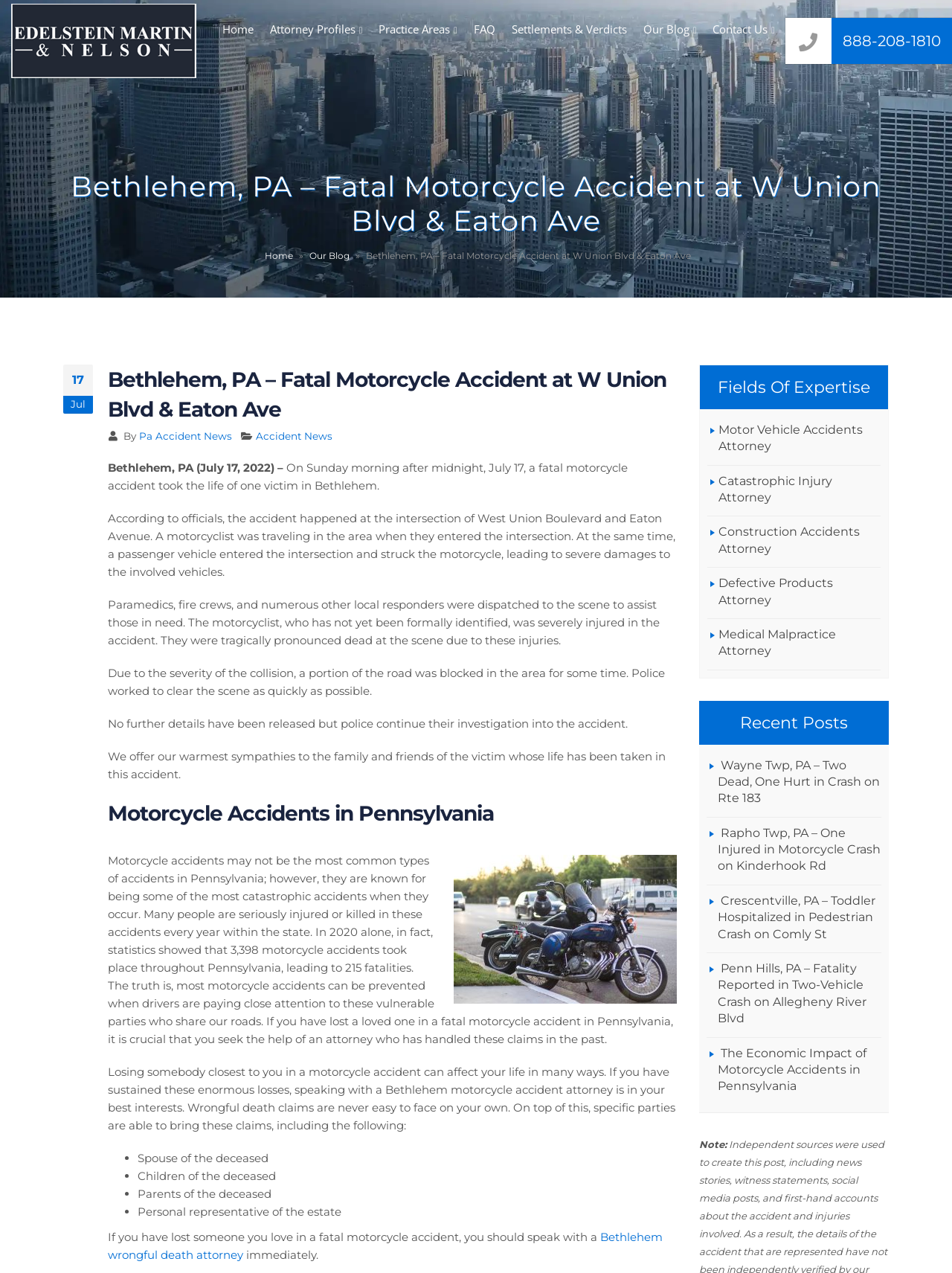Please determine the bounding box coordinates of the clickable area required to carry out the following instruction: "Contact the 'Bethlehem wrongful death attorney'". The coordinates must be four float numbers between 0 and 1, represented as [left, top, right, bottom].

[0.113, 0.966, 0.696, 0.991]